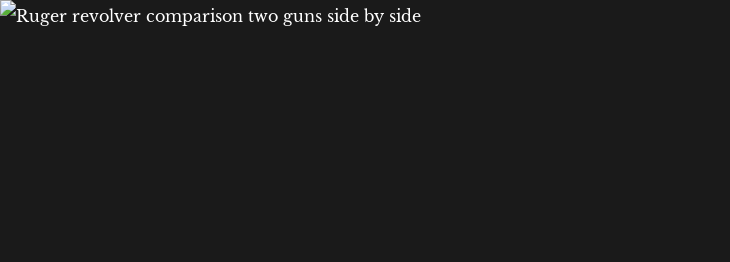What is the material used for the commemorative roll mark?
Kindly offer a detailed explanation using the data available in the image.

According to the caption, the newer 'Flat Top' Blackhawk has a gold-filled commemorative roll mark atop the barrel, indicating that the material used is gold.